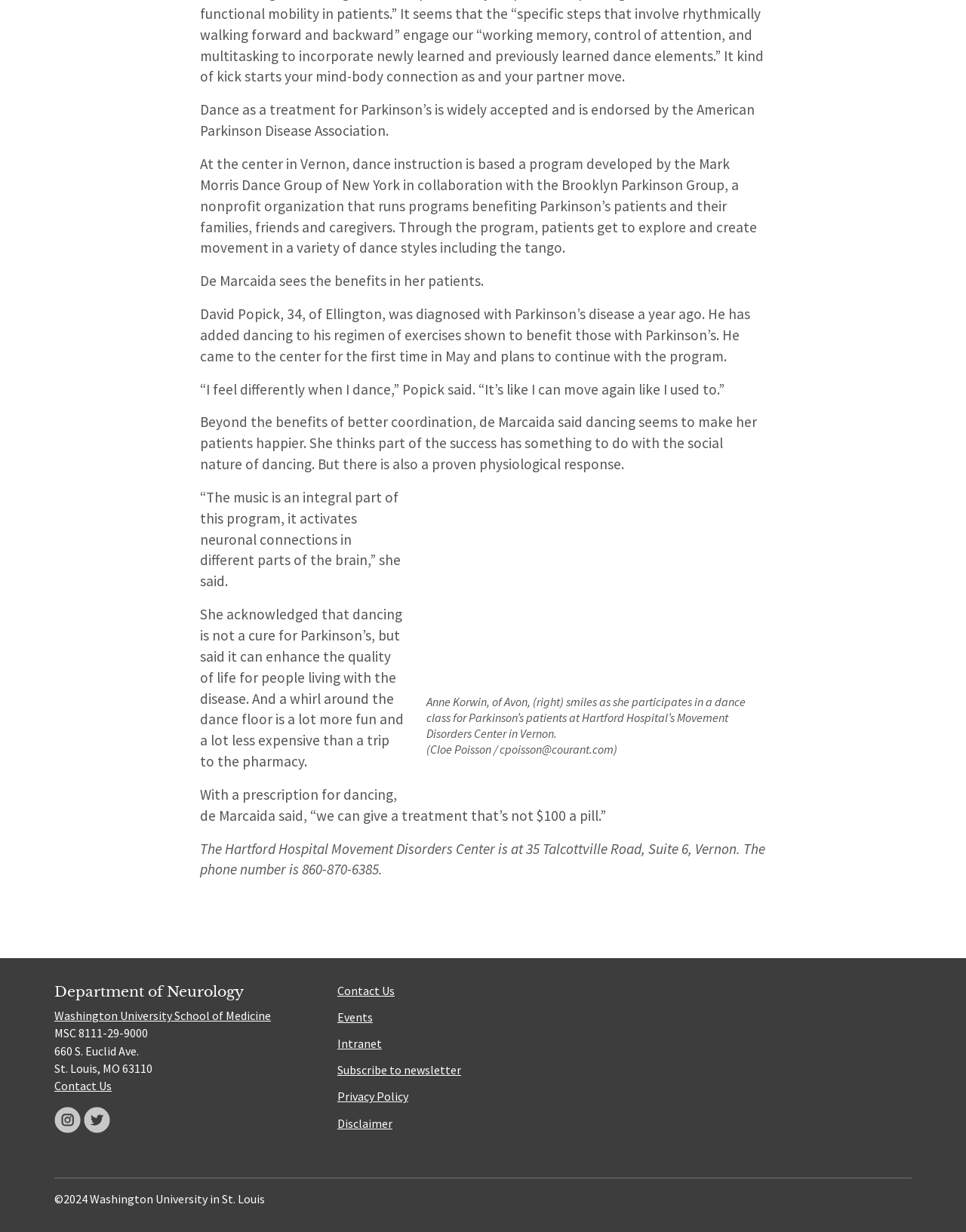Please determine the bounding box coordinates for the element that should be clicked to follow these instructions: "Contact Us".

[0.056, 0.875, 0.116, 0.887]